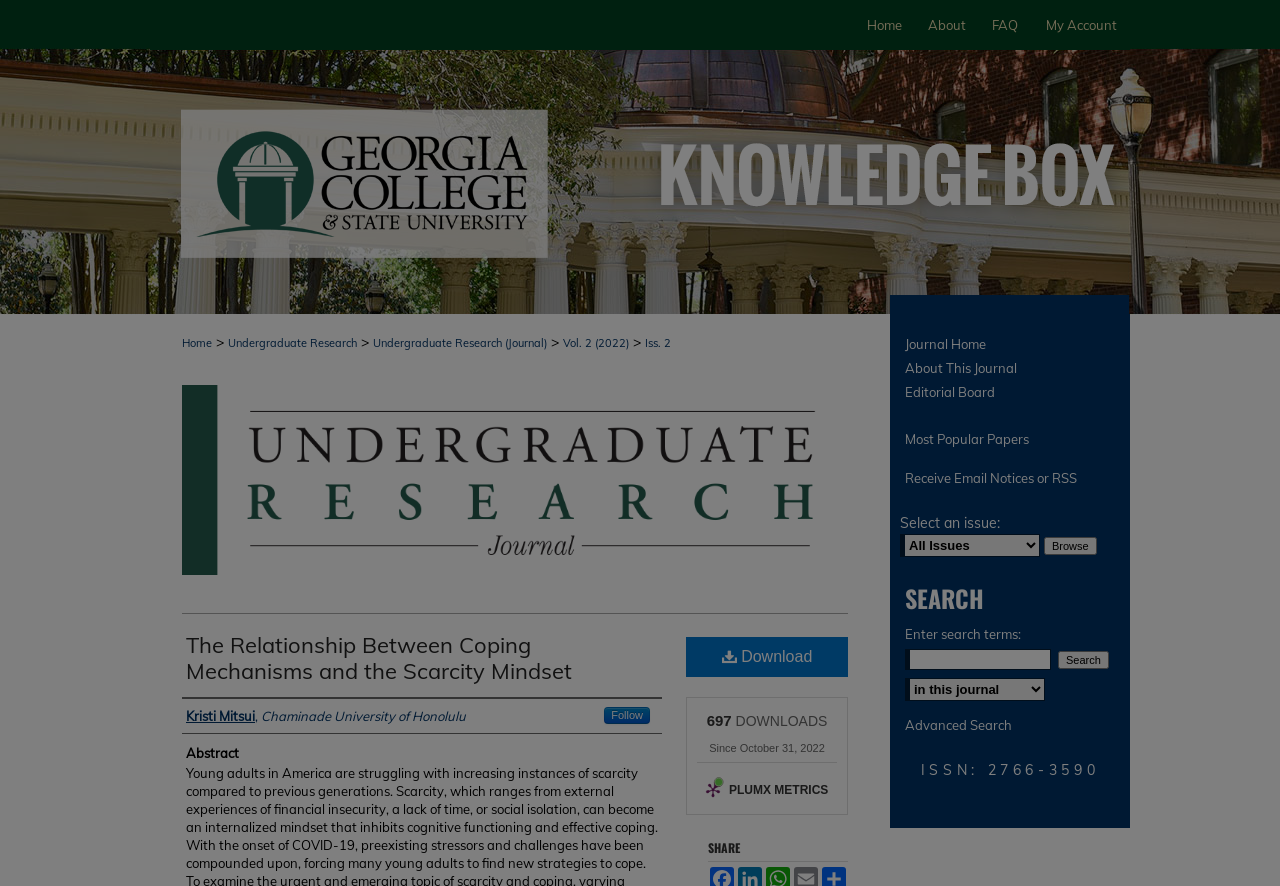Please determine the bounding box coordinates of the section I need to click to accomplish this instruction: "Follow the author".

[0.472, 0.798, 0.508, 0.818]